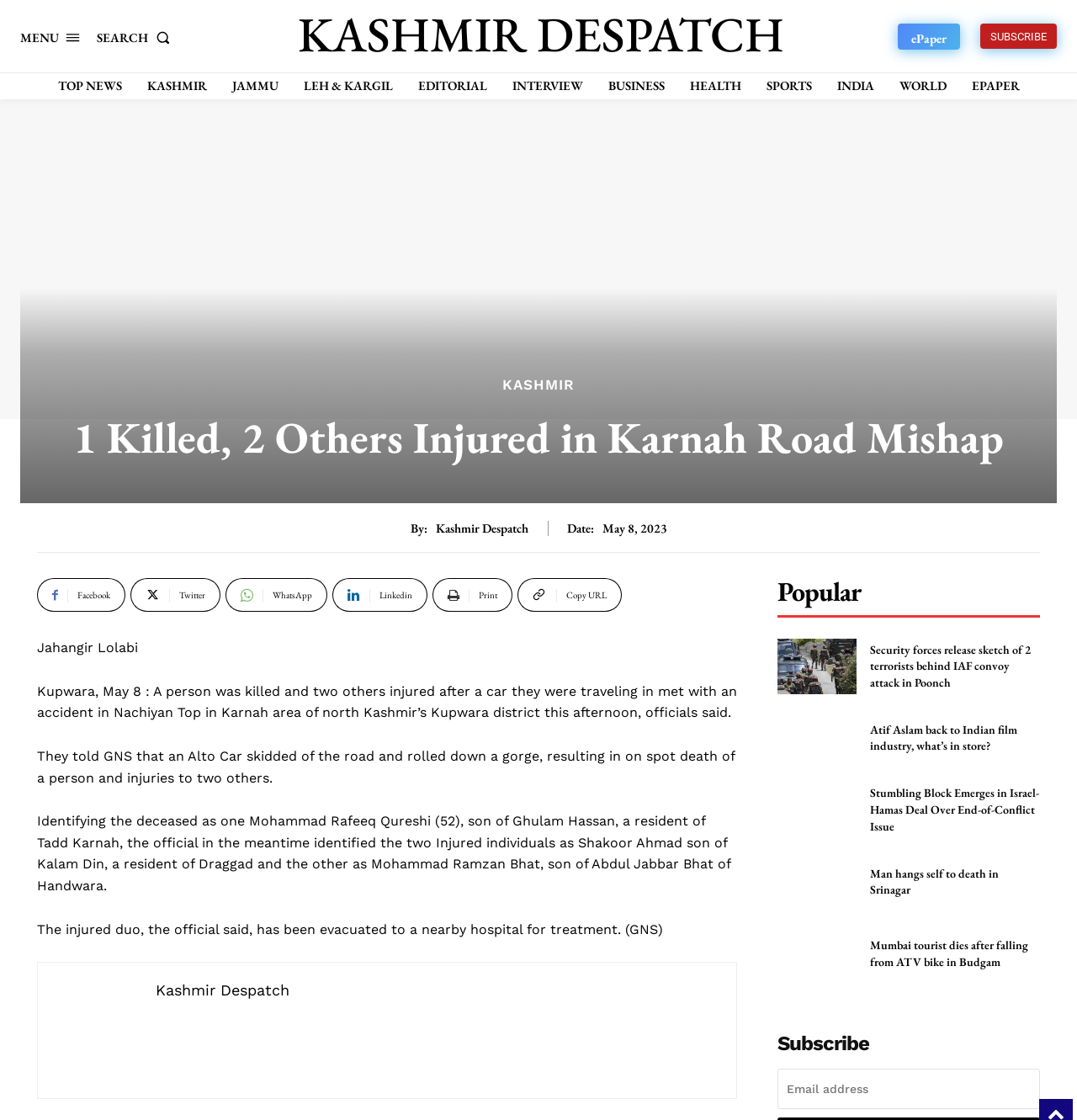Could you find the bounding box coordinates of the clickable area to complete this instruction: "Click on the 'MENU' link"?

[0.019, 0.014, 0.074, 0.05]